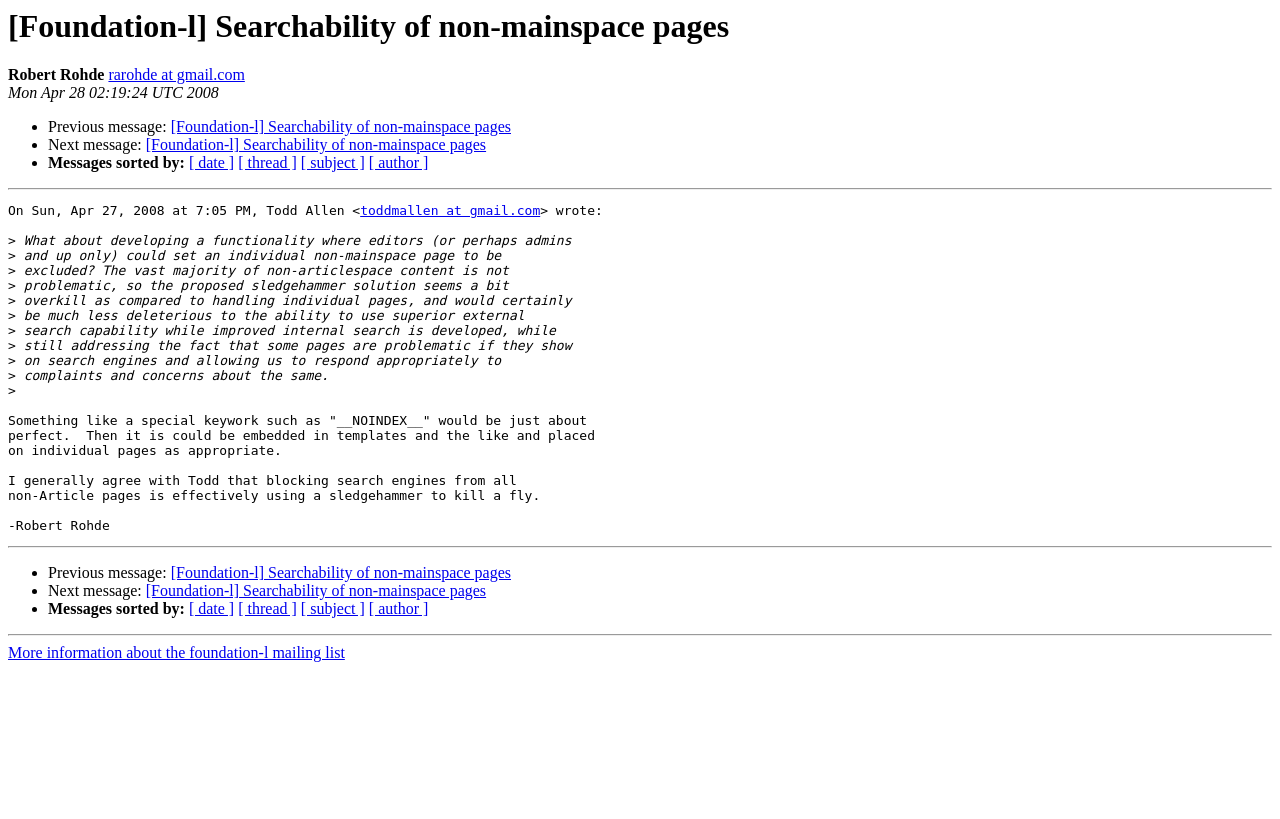Based on the element description: "[Foundation-l] Searchability of non-mainspace pages", identify the bounding box coordinates for this UI element. The coordinates must be four float numbers between 0 and 1, listed as [left, top, right, bottom].

[0.133, 0.689, 0.399, 0.71]